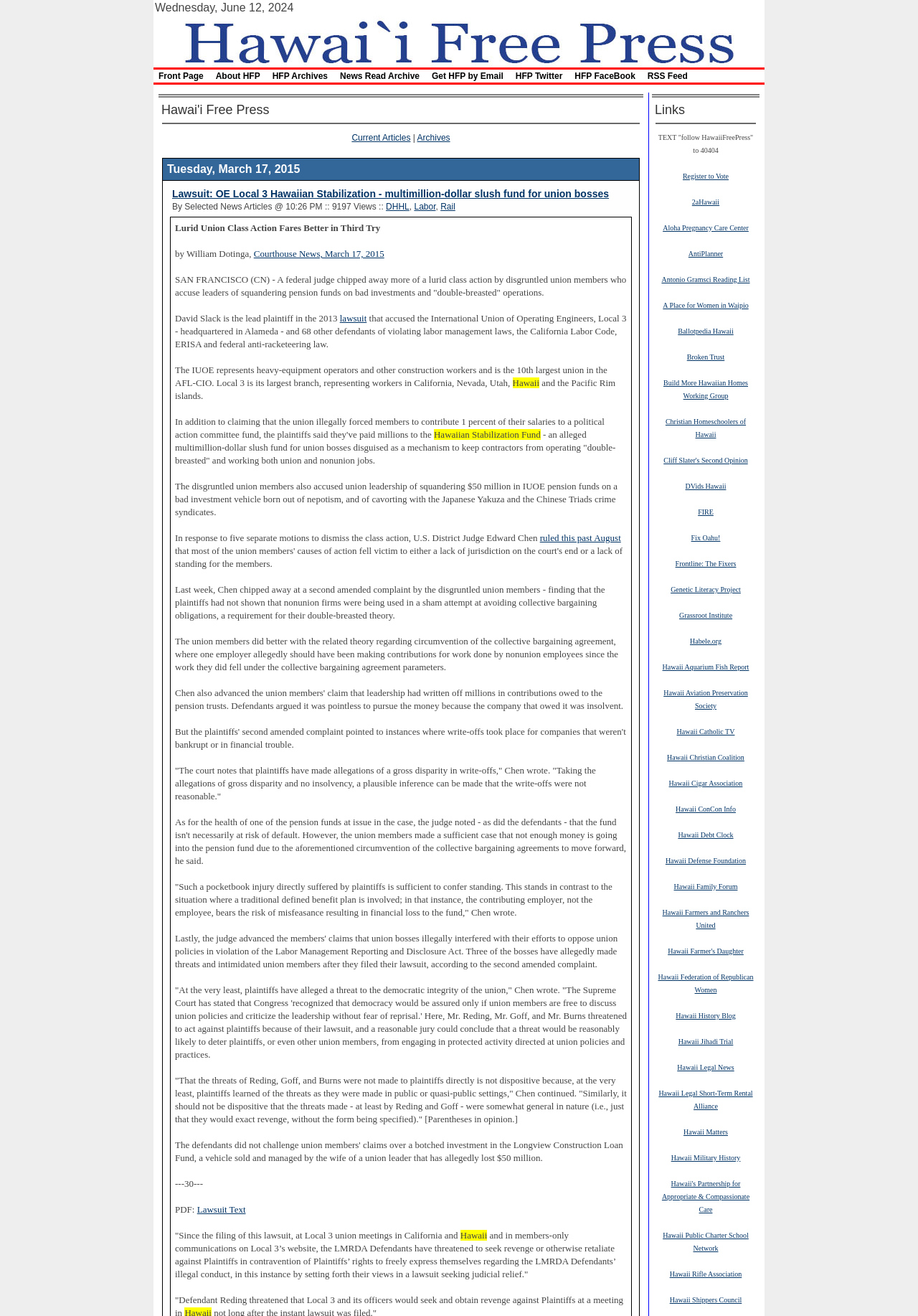Please identify the bounding box coordinates of the region to click in order to complete the given instruction: "Visit the 'Archives'". The coordinates should be four float numbers between 0 and 1, i.e., [left, top, right, bottom].

[0.454, 0.101, 0.49, 0.109]